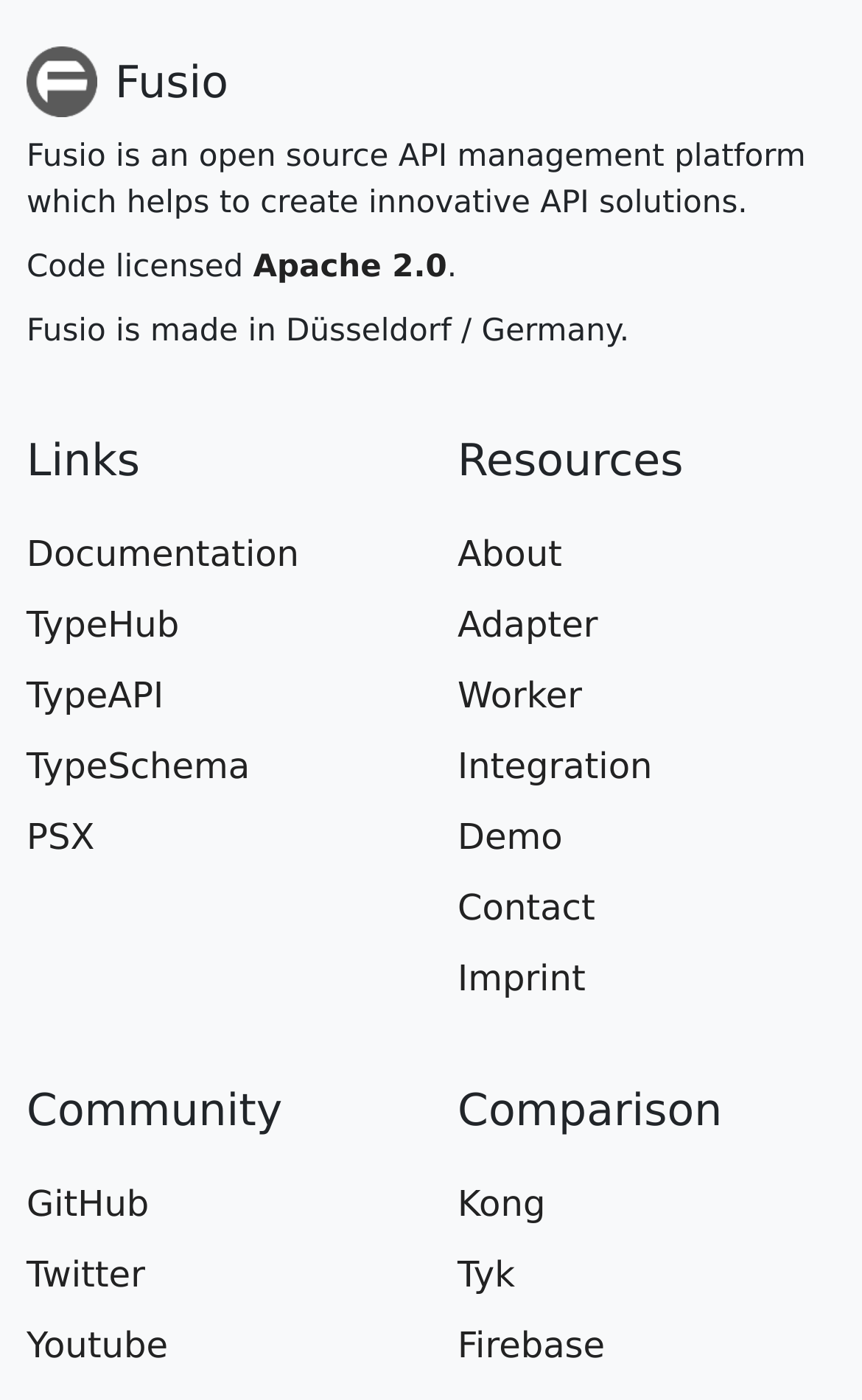Pinpoint the bounding box coordinates of the element that must be clicked to accomplish the following instruction: "Learn more about TypeHub". The coordinates should be in the format of four float numbers between 0 and 1, i.e., [left, top, right, bottom].

[0.031, 0.43, 0.208, 0.46]